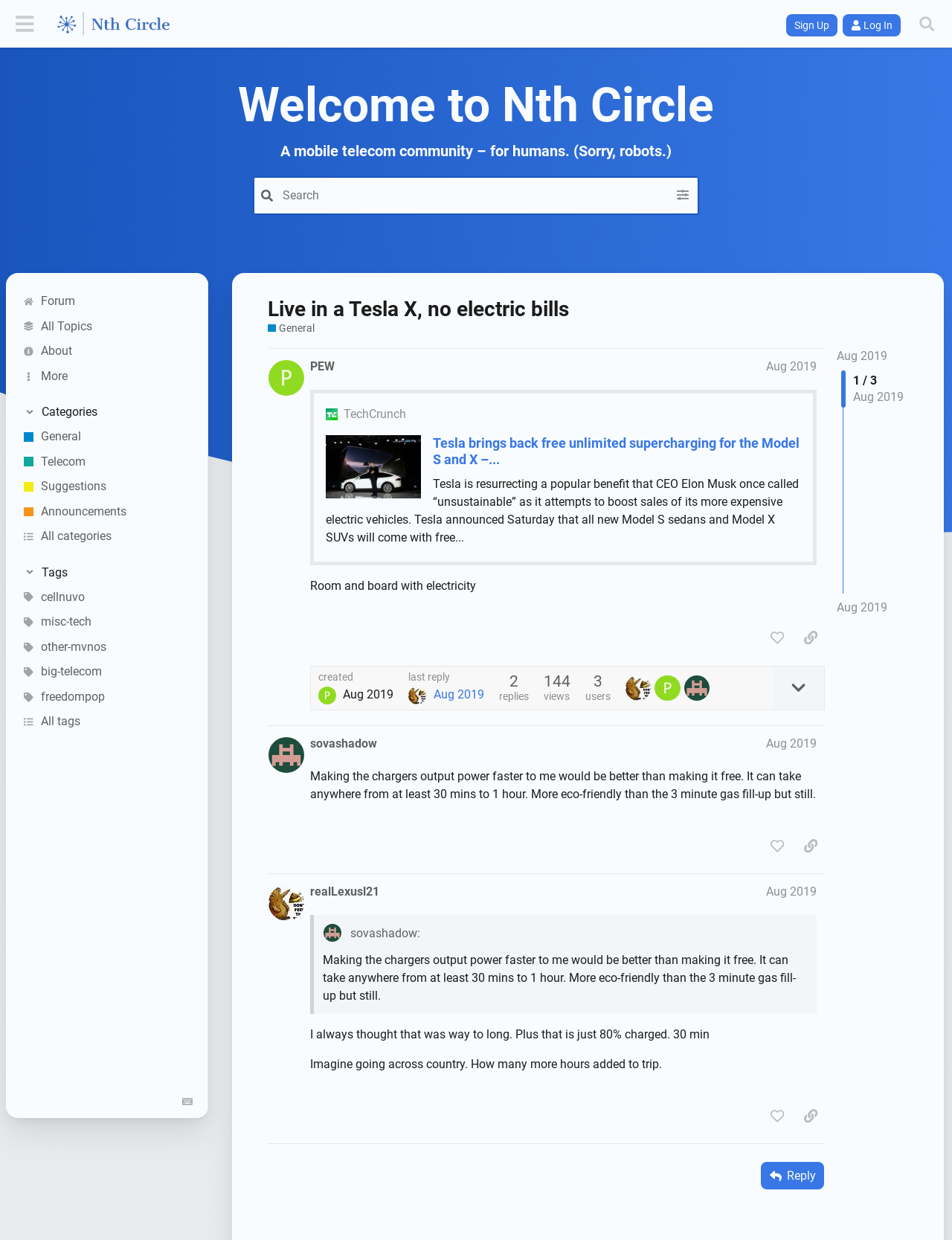Using the information in the image, give a comprehensive answer to the question: 
What is the name of the community?

The name of the community can be found in the header section of the webpage, where it is written as 'Nth Circle'.